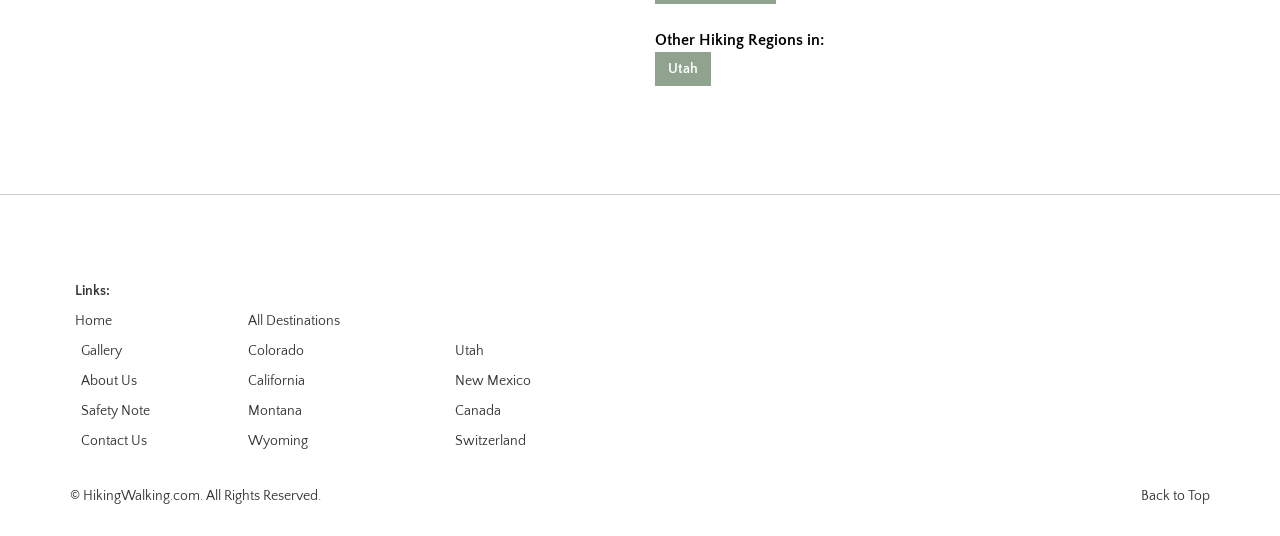Find the bounding box coordinates of the element to click in order to complete the given instruction: "Go to Home."

[0.059, 0.585, 0.088, 0.615]